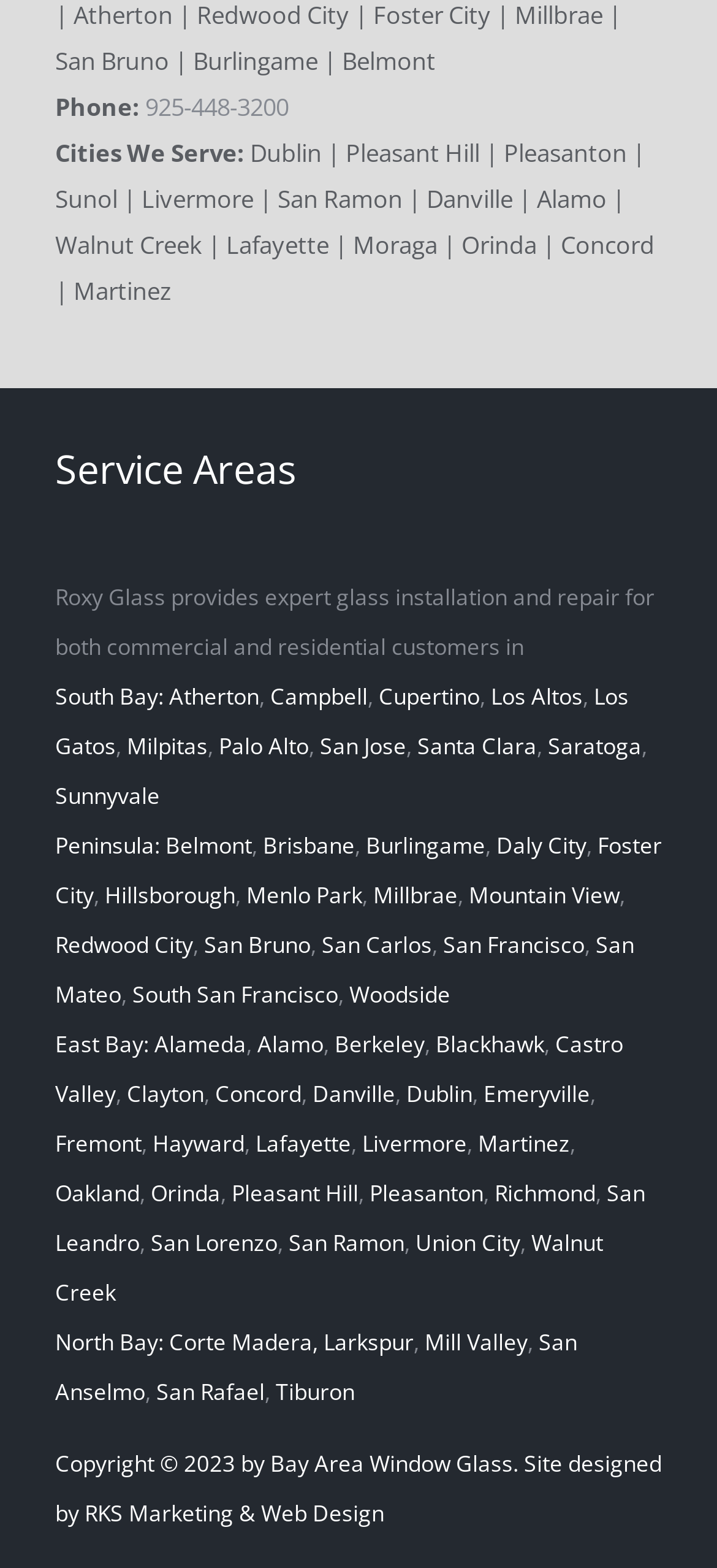Given the element description "RKS Marketing & Web Design" in the screenshot, predict the bounding box coordinates of that UI element.

[0.11, 0.9, 0.536, 0.92]